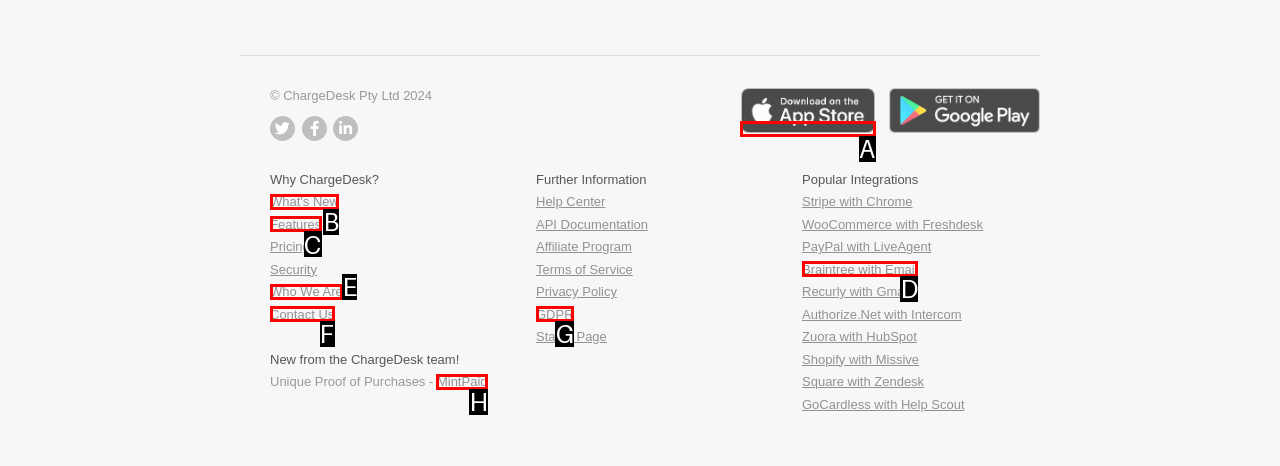Identify the letter of the UI element you should interact with to perform the task: Explore Features
Reply with the appropriate letter of the option.

C